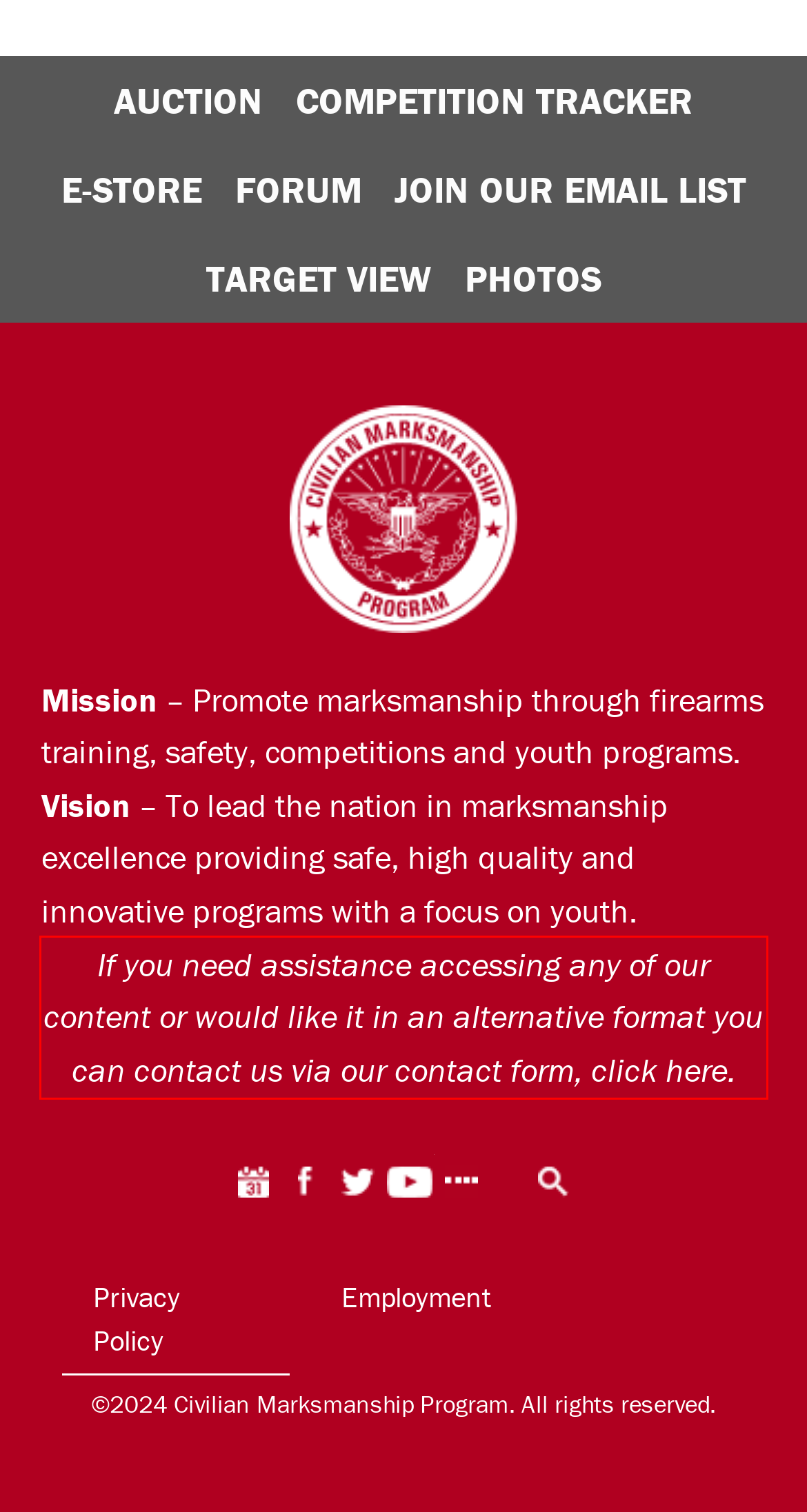From the screenshot of the webpage, locate the red bounding box and extract the text contained within that area.

If you need assistance accessing any of our content or would like it in an alternative format you can contact us via our contact form, click here.